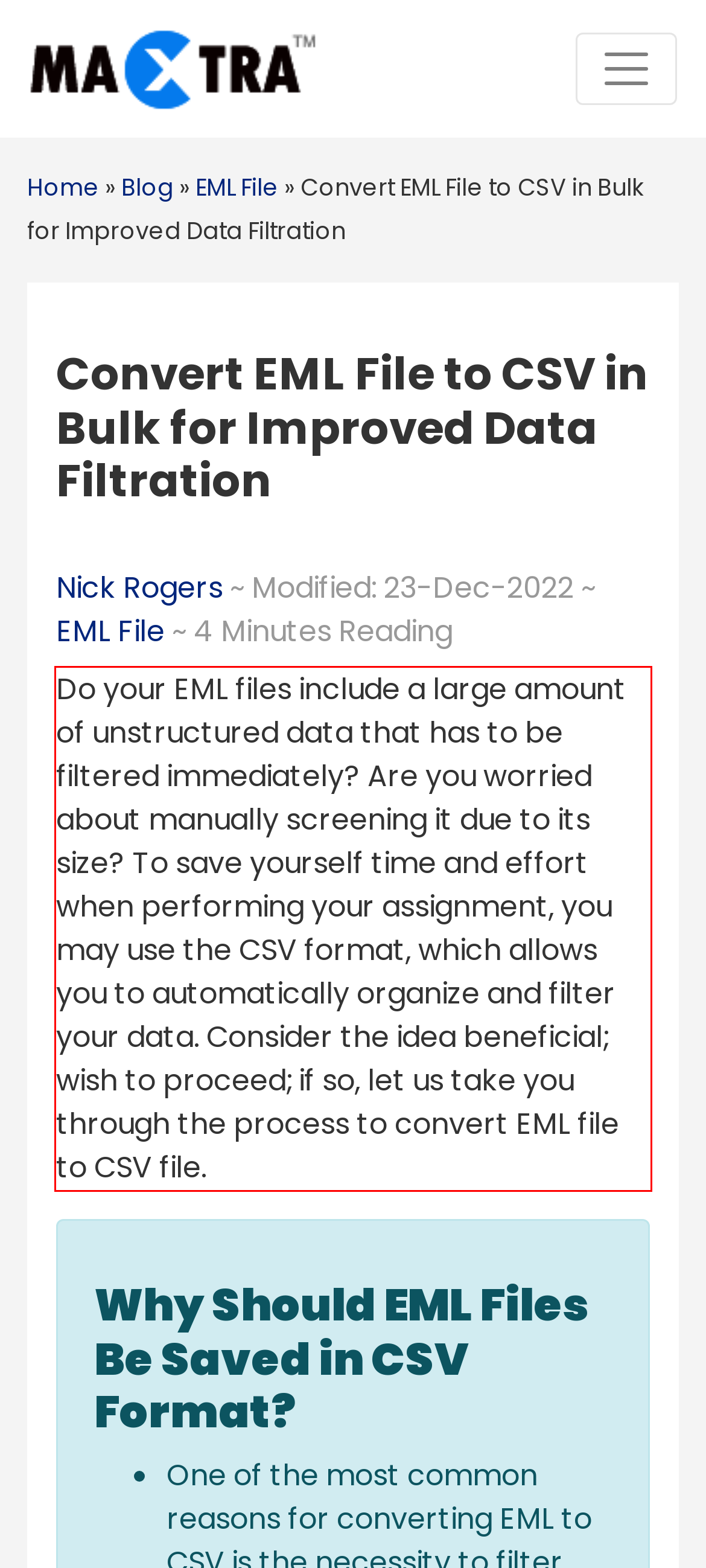Identify and extract the text within the red rectangle in the screenshot of the webpage.

Do your EML files include a large amount of unstructured data that has to be filtered immediately? Are you worried about manually screening it due to its size? To save yourself time and effort when performing your assignment, you may use the CSV format, which allows you to automatically organize and filter your data. Consider the idea beneficial; wish to proceed; if so, let us take you through the process to convert EML file to CSV file.